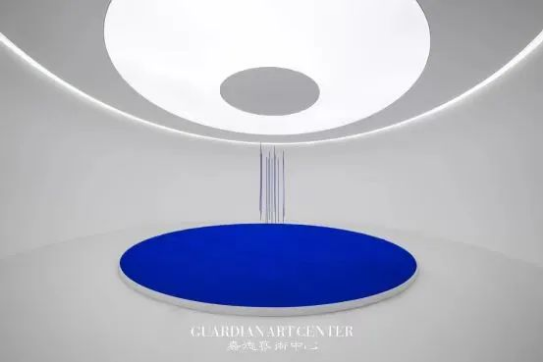Use a single word or phrase to answer the question: What is the title of the exhibition?

Yves Klein - Beyond Time and Space